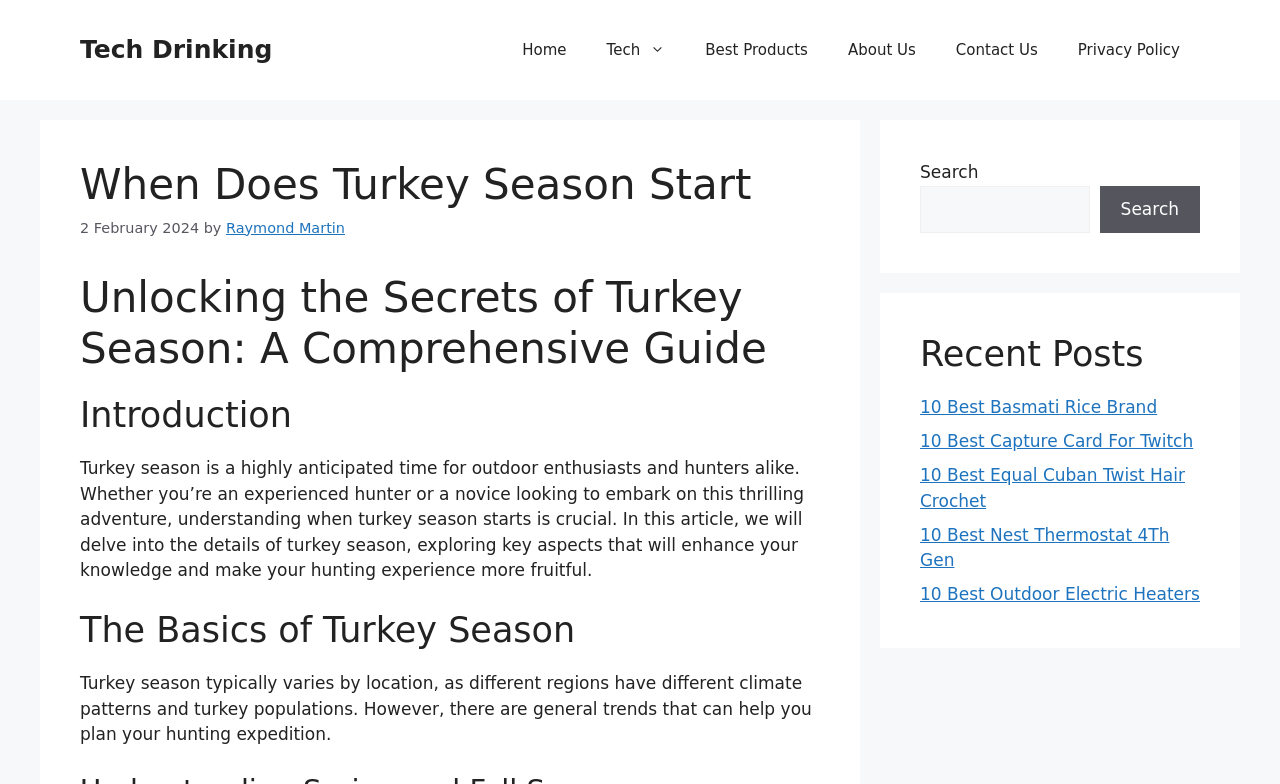Consider the image and give a detailed and elaborate answer to the question: 
Who is the author of the article?

I found the author of the article by looking at the link element in the header section, which is located at [0.177, 0.28, 0.27, 0.301] and contains the text 'Raymond Martin'.